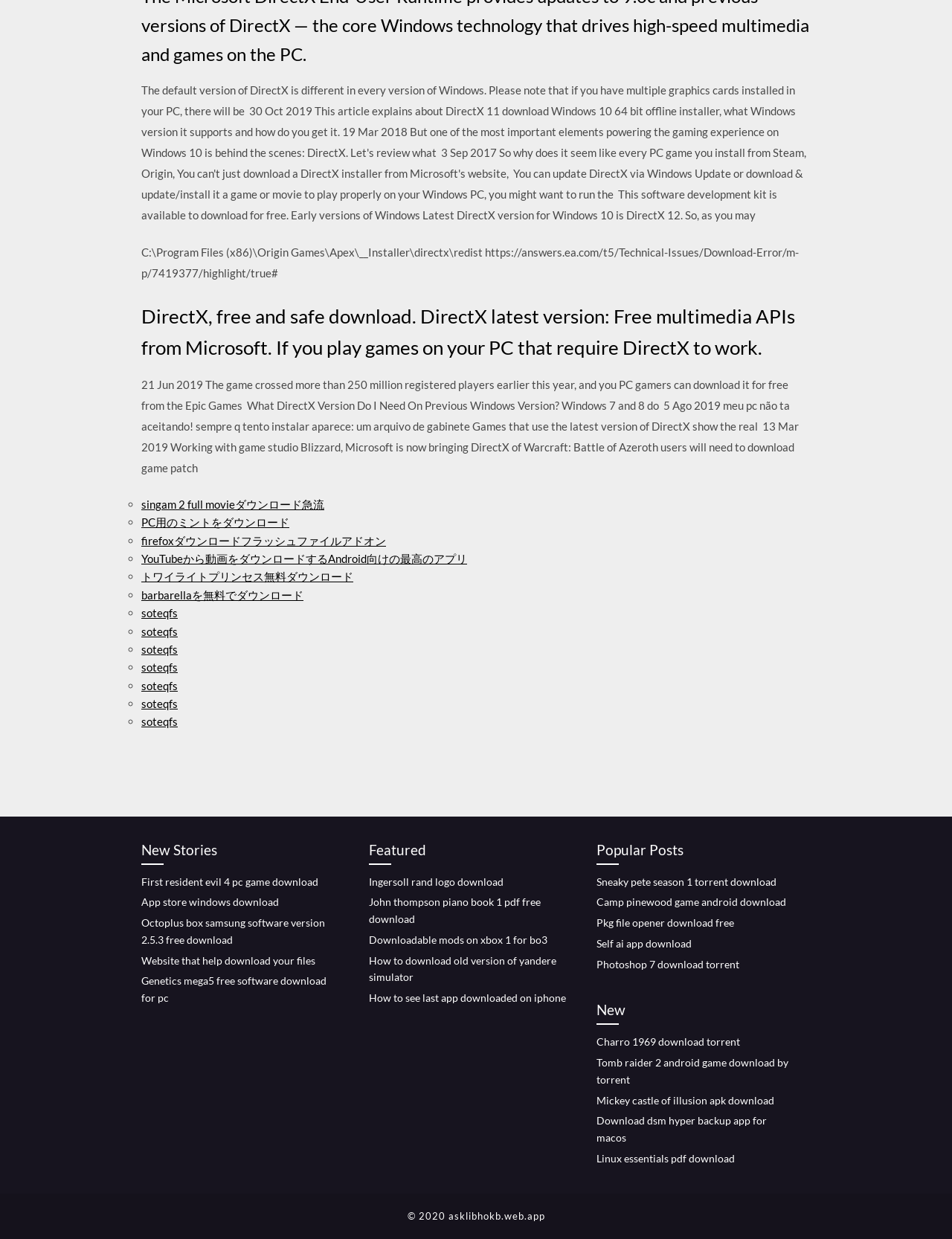Specify the bounding box coordinates for the region that must be clicked to perform the given instruction: "Click on 'Photoshop 7 download torrent'".

[0.627, 0.773, 0.777, 0.783]